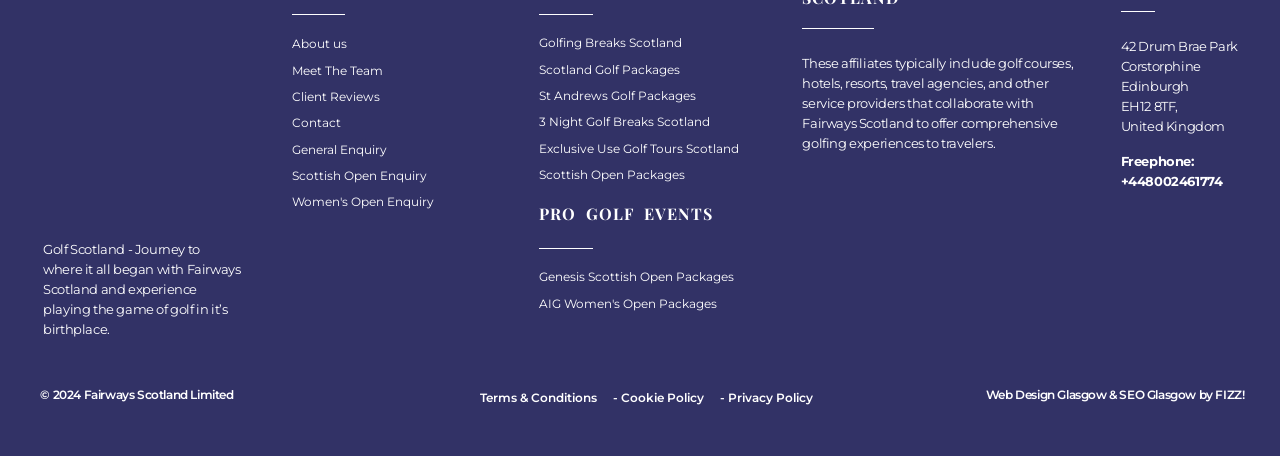Determine the bounding box coordinates for the area that needs to be clicked to fulfill this task: "Get in touch with Fairways Scotland at 42 Drum Brae Park Corstorphine Edinburgh EH12 8TF, United Kingdom". The coordinates must be given as four float numbers between 0 and 1, i.e., [left, top, right, bottom].

[0.875, 0.083, 0.967, 0.294]